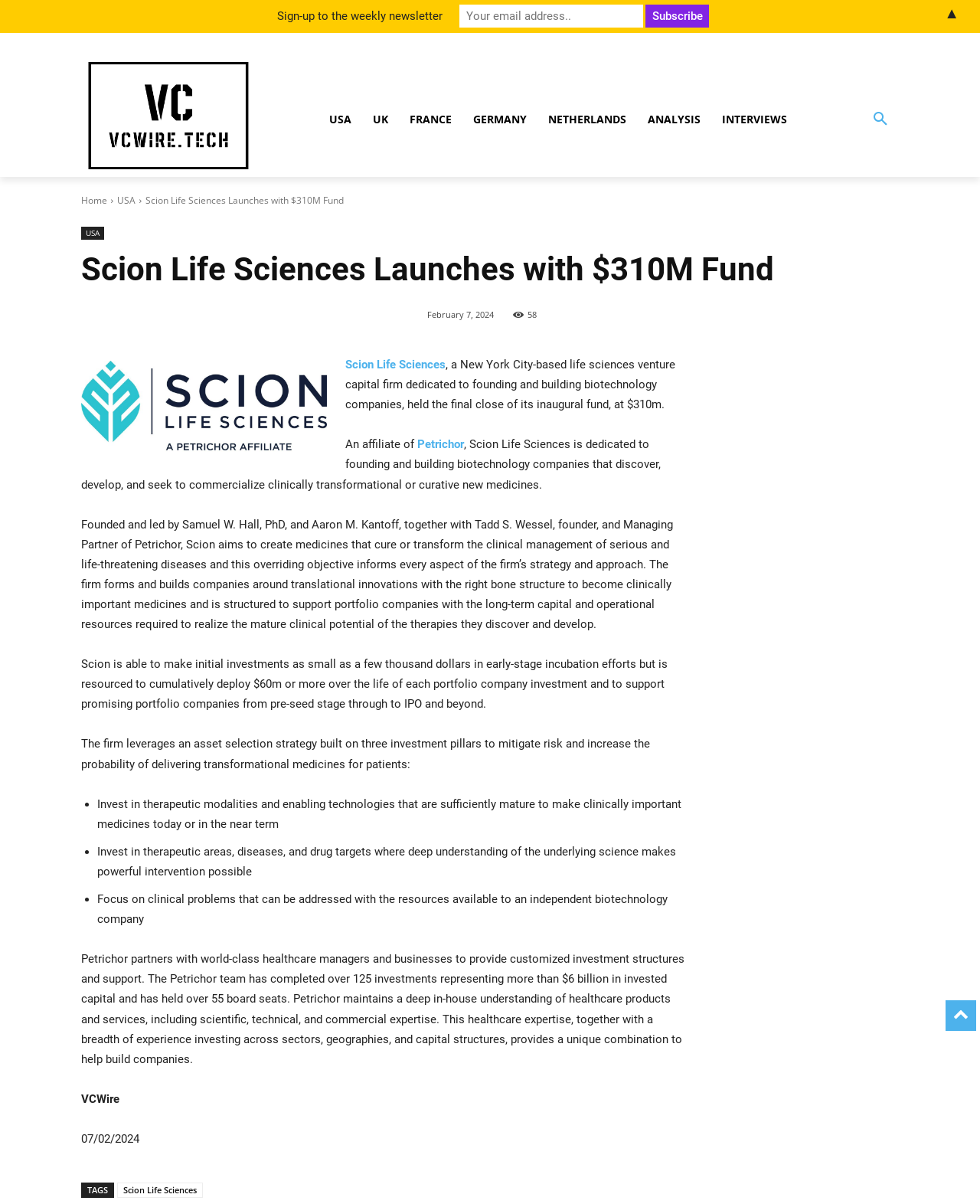Predict the bounding box coordinates of the area that should be clicked to accomplish the following instruction: "Click on the 'Scion Life Sciences' link". The bounding box coordinates should consist of four float numbers between 0 and 1, i.e., [left, top, right, bottom].

[0.352, 0.297, 0.455, 0.309]